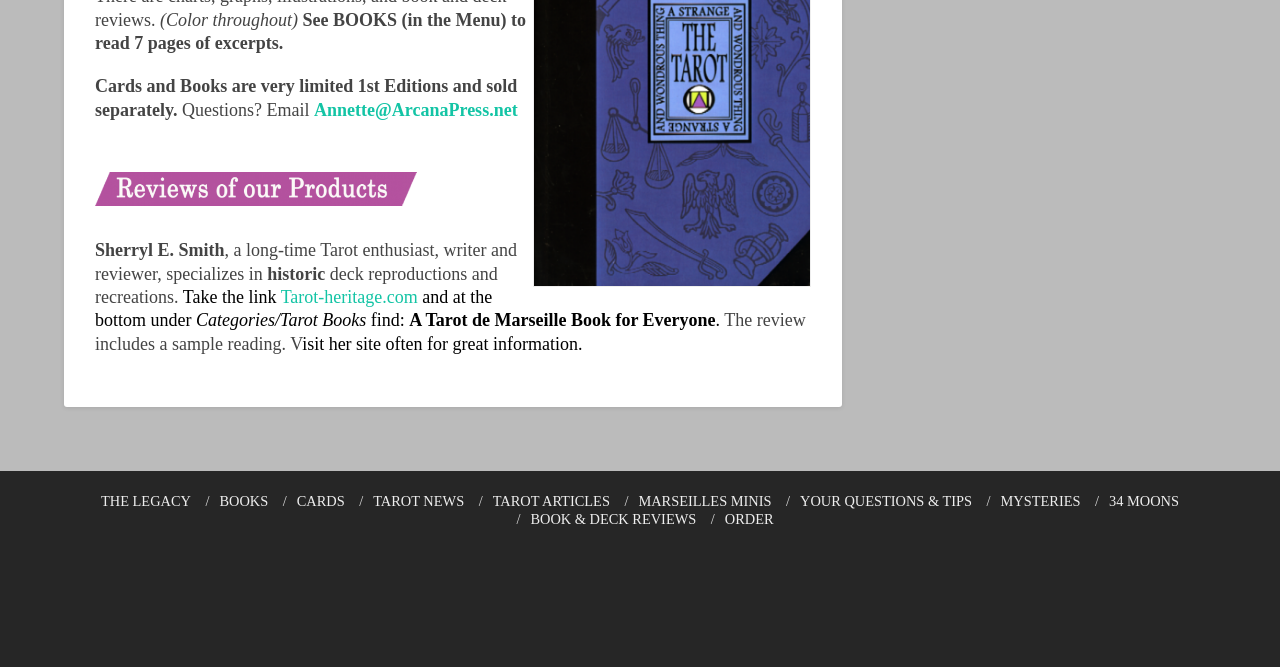Answer in one word or a short phrase: 
What is the author's name?

Sherryl E. Smith